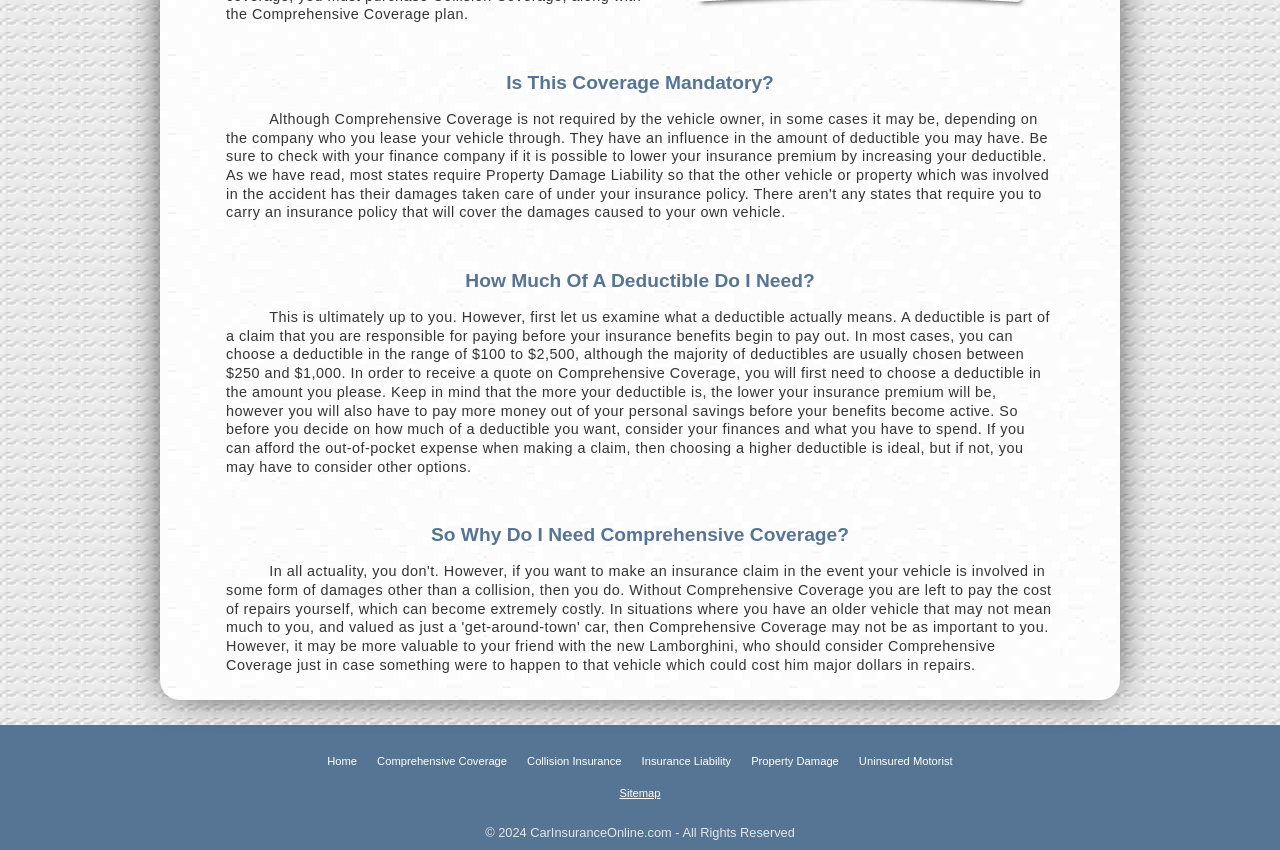For the element described, predict the bounding box coordinates as (top-left x, top-left y, bottom-right x, bottom-right y). All values should be between 0 and 1. Element description: Uninsured Motorist

[0.671, 0.889, 0.744, 0.903]